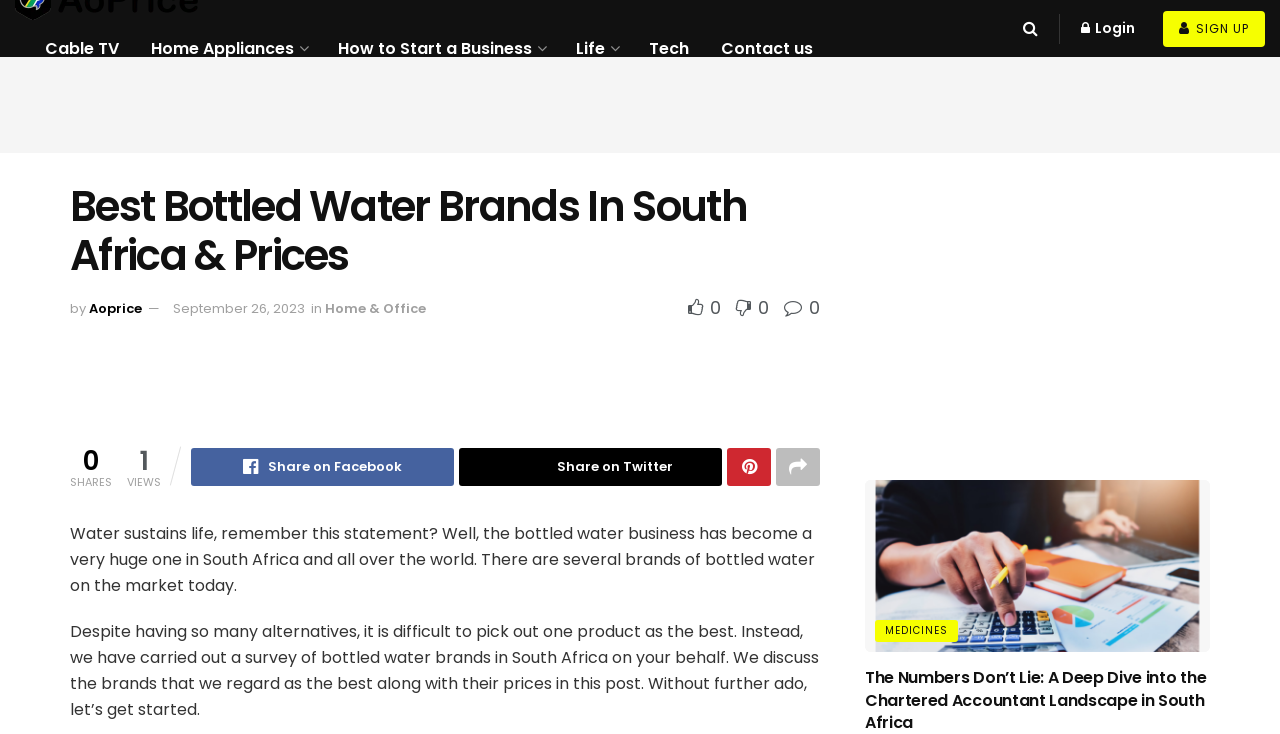Provide a brief response using a word or short phrase to this question:
What is the category of the article?

Home & Office